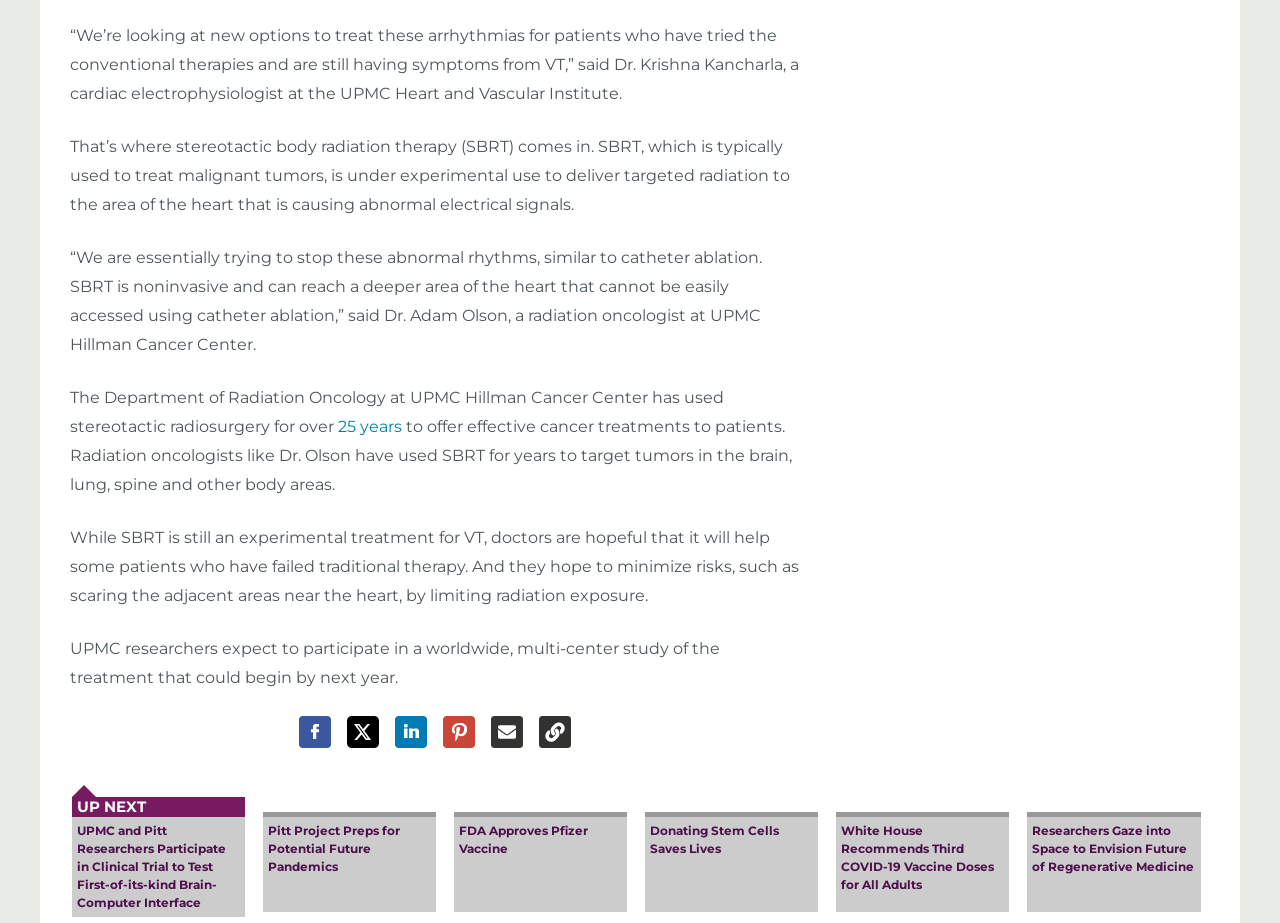Provide your answer to the question using just one word or phrase: What is the name of the cancer center mentioned in the article?

UPMC Hillman Cancer Center